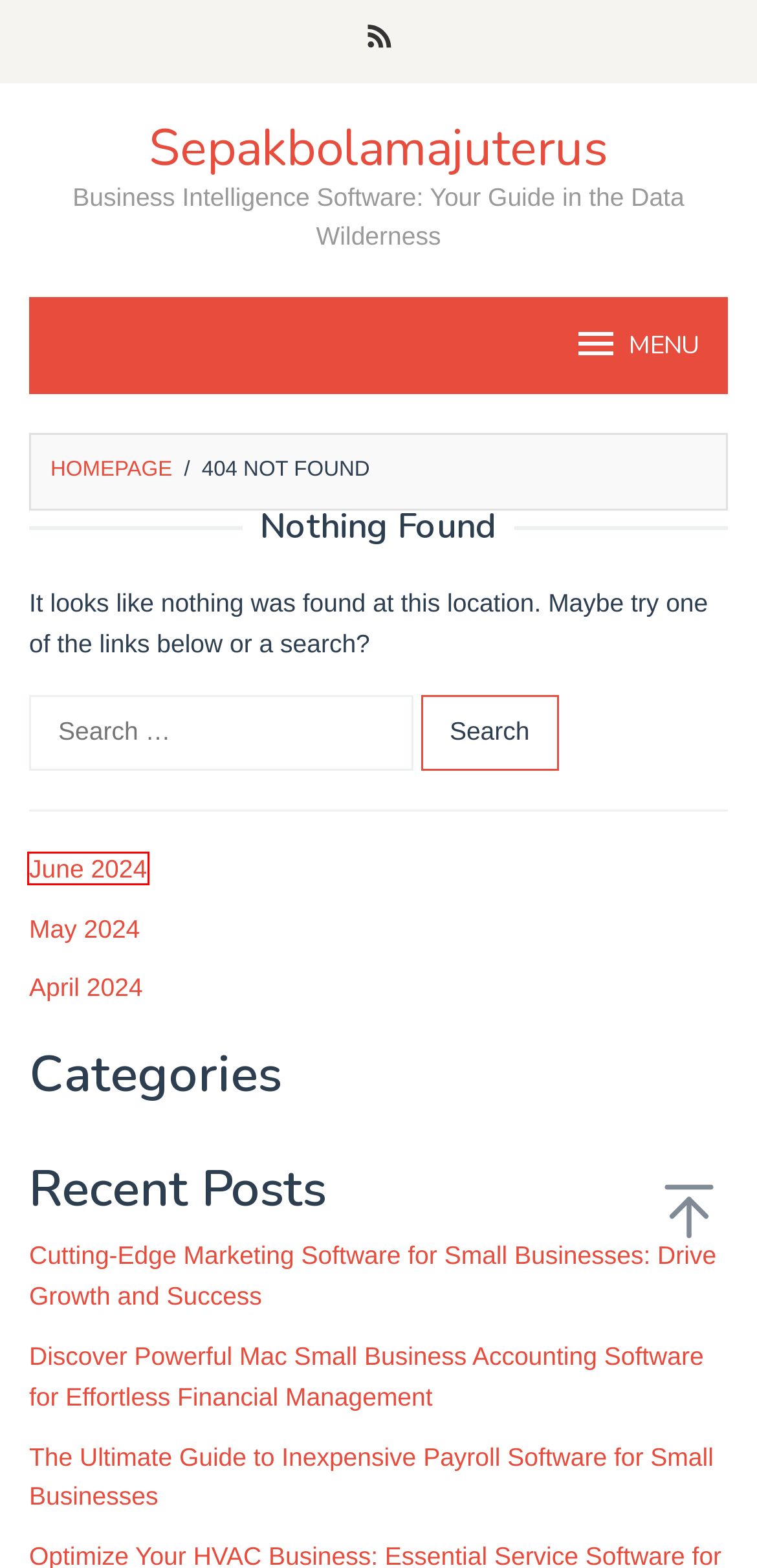Look at the screenshot of a webpage with a red bounding box and select the webpage description that best corresponds to the new page after clicking the element in the red box. Here are the options:
A. The Ultimate Guide to Inexpensive Payroll Software for Small Businesses
B. Sepakbolamajuterus
C. Discover Powerful Mac Small Business Accounting Software for Effortless Financial Management
D. Disclaimer - Sepakbolamajuterus
E. Cutting-Edge Marketing Software for Small Businesses: Drive Growth and Success
F. Sepakbolamajuterus - Business Intelligence Software: Your Guide in the Data Wilderness
G. June 2024 - Sepakbolamajuterus
H. May 2024 - Sepakbolamajuterus

G